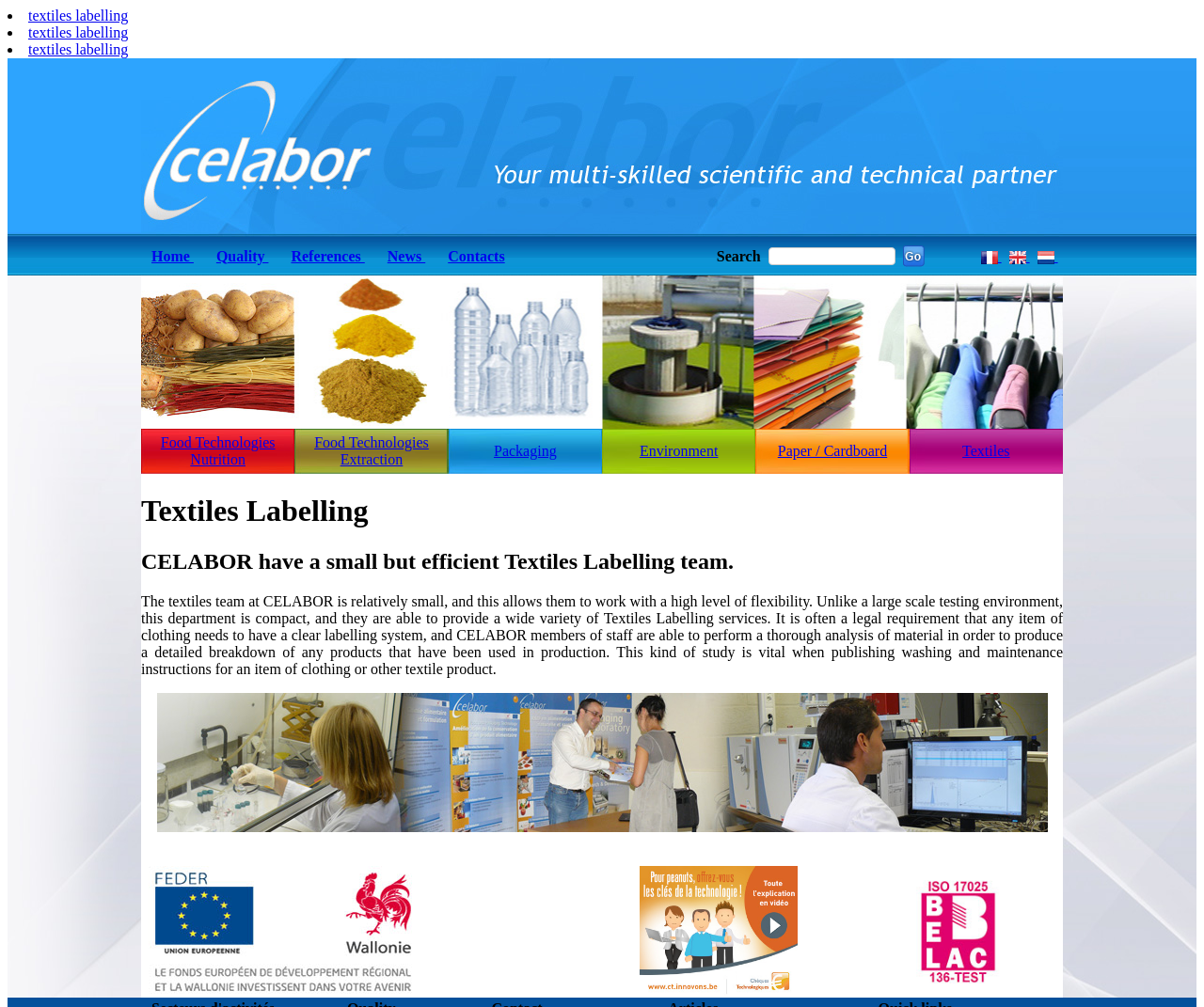Provide a one-word or one-phrase answer to the question:
What is the advantage of CELABOR's Textiles Labelling team?

High flexibility